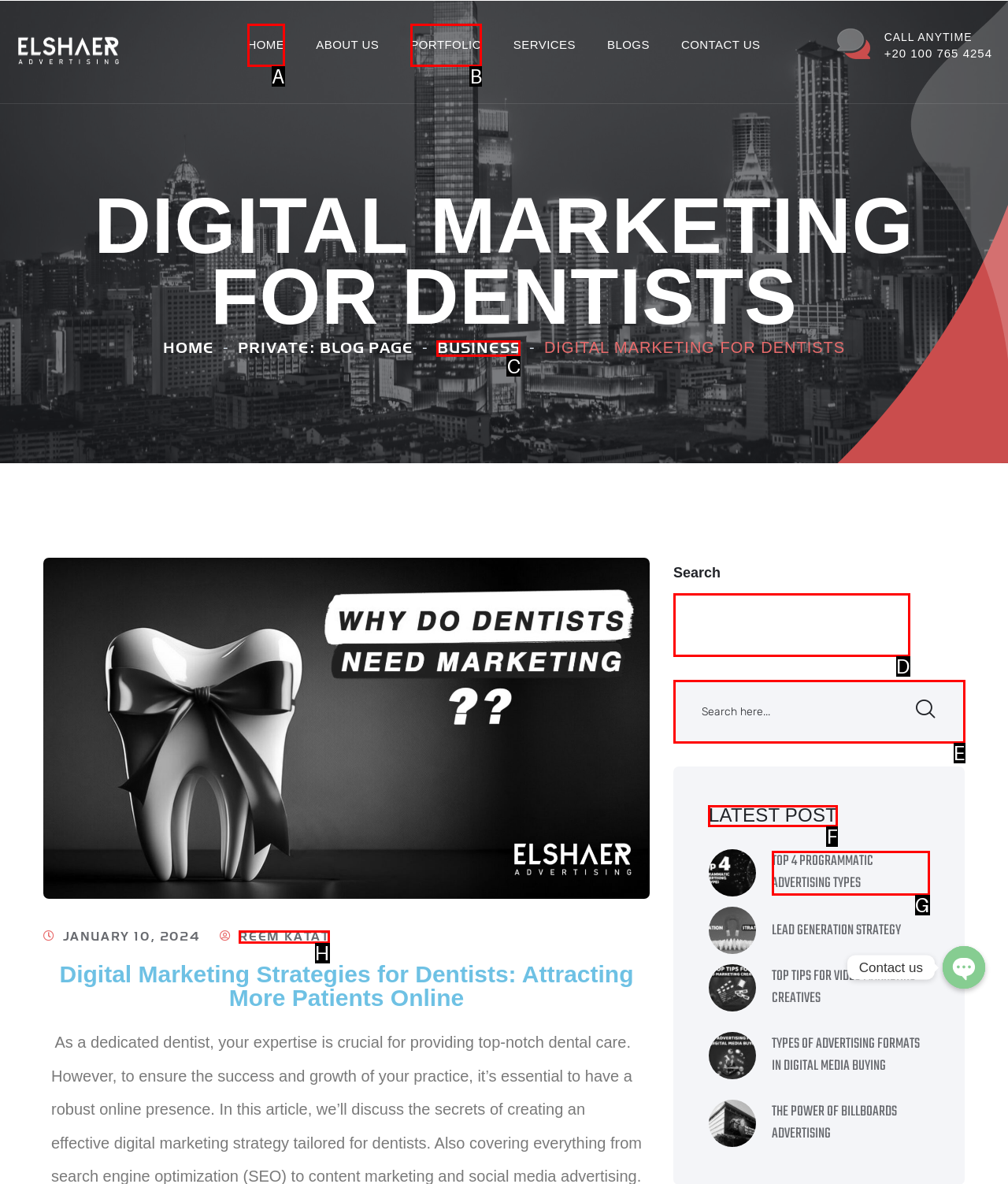Based on the choices marked in the screenshot, which letter represents the correct UI element to perform the task: Check out the 'Eggs Catcher VR' game?

None